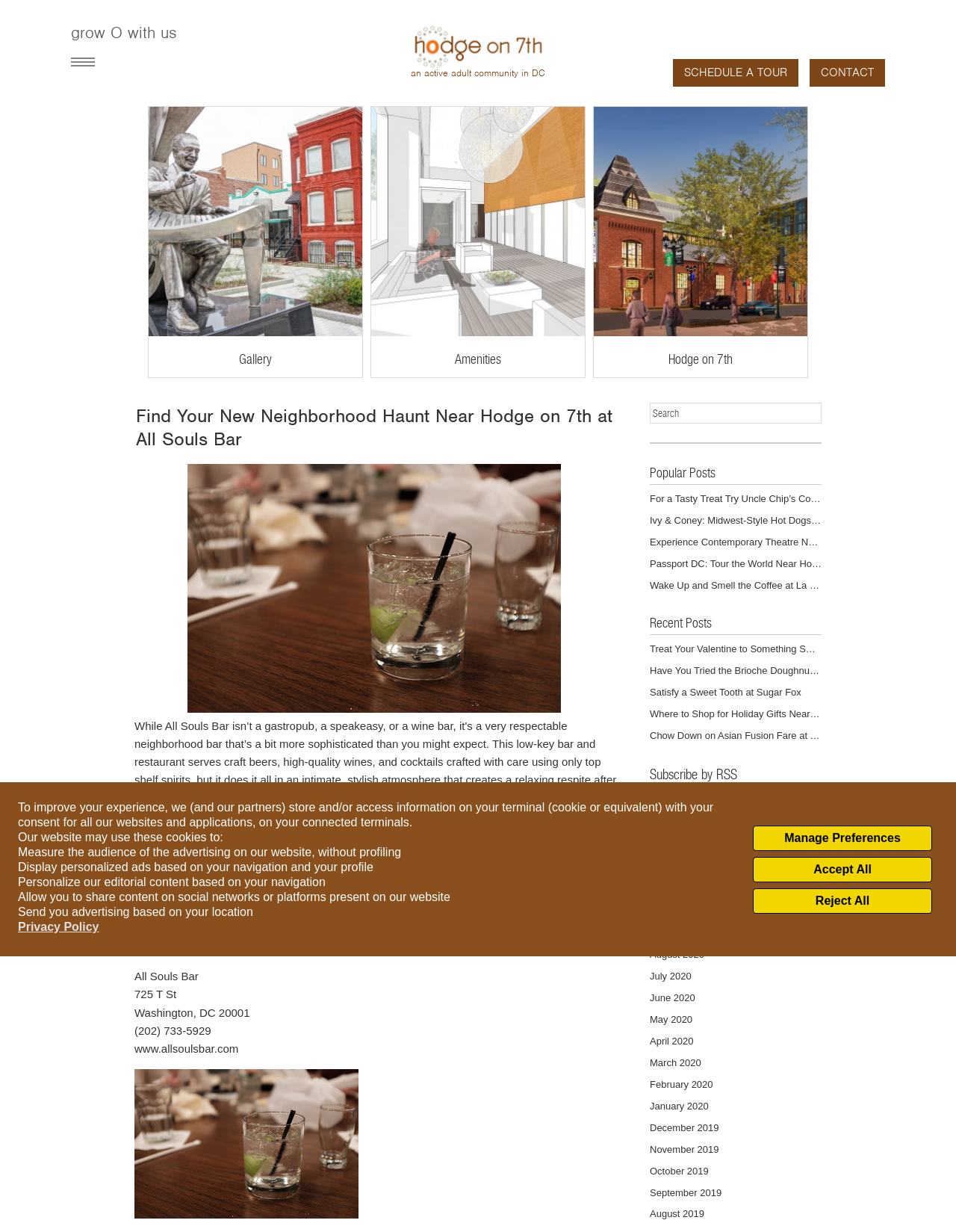What is the address of All Souls Bar?
Look at the screenshot and respond with one word or a short phrase.

725 T St, Washington, DC 20001